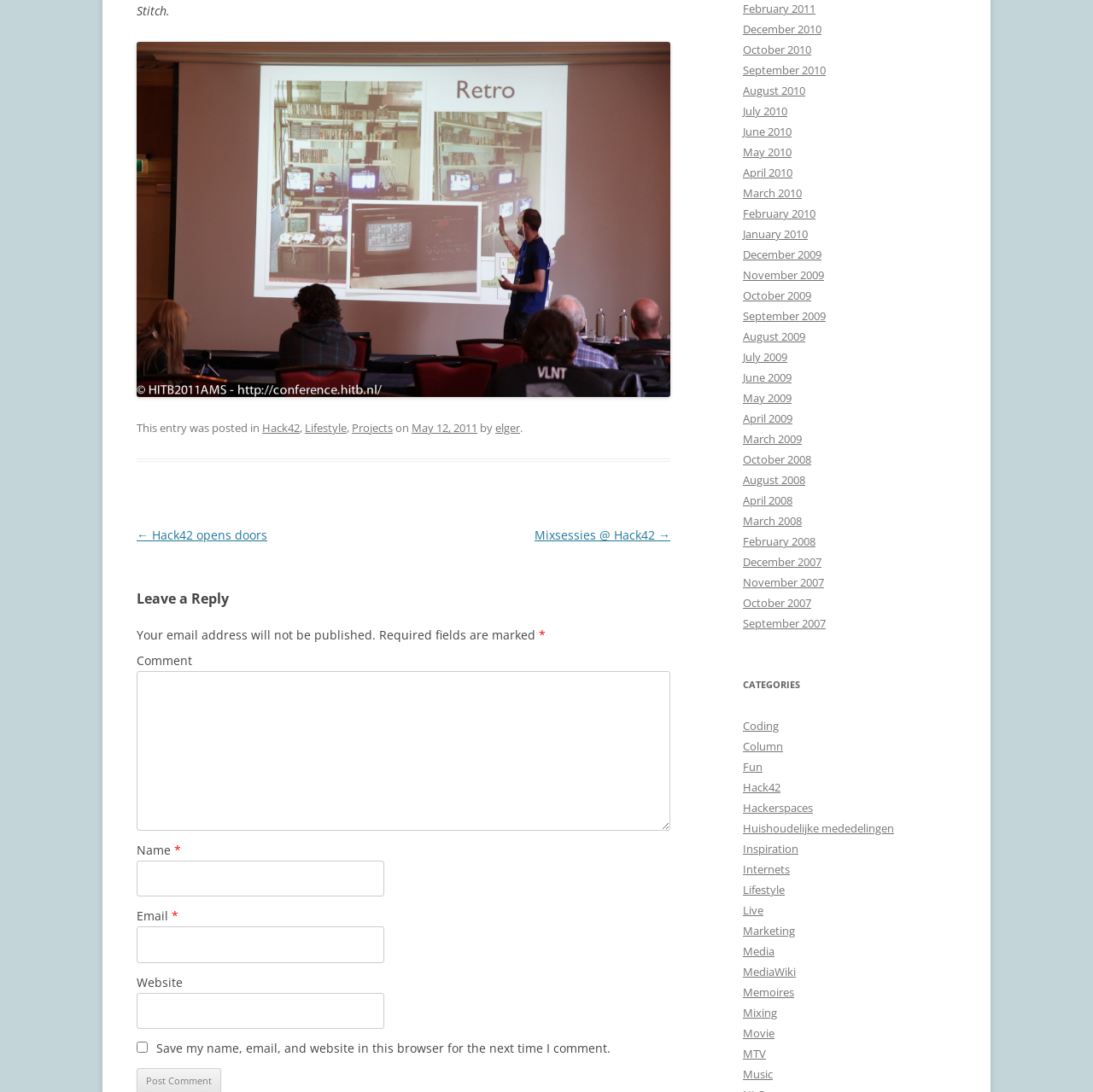Refer to the screenshot and answer the following question in detail:
How many months are listed in the archive?

The archive section of the webpage lists 36 months, ranging from May 2007 to May 2011, with each month represented by a link.